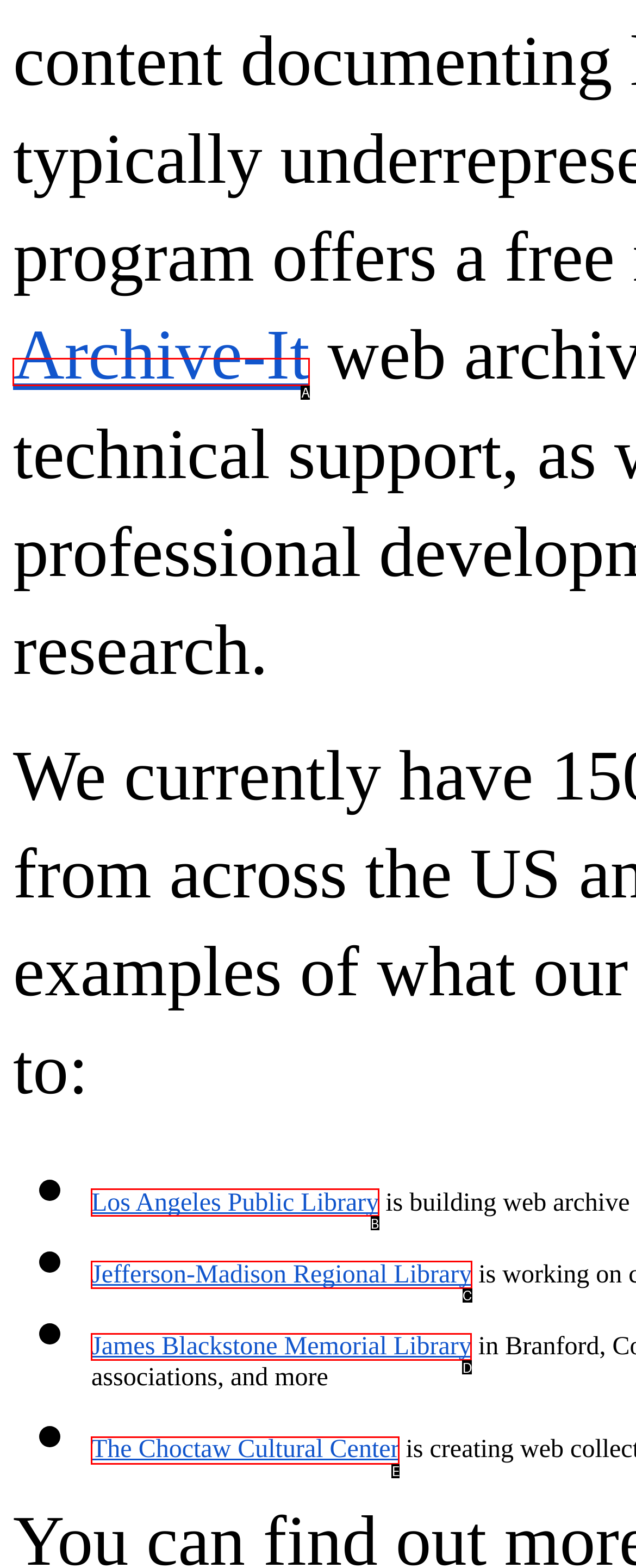Choose the letter of the UI element that aligns with the following description: Jefferson-Madison Regional Library
State your answer as the letter from the listed options.

C